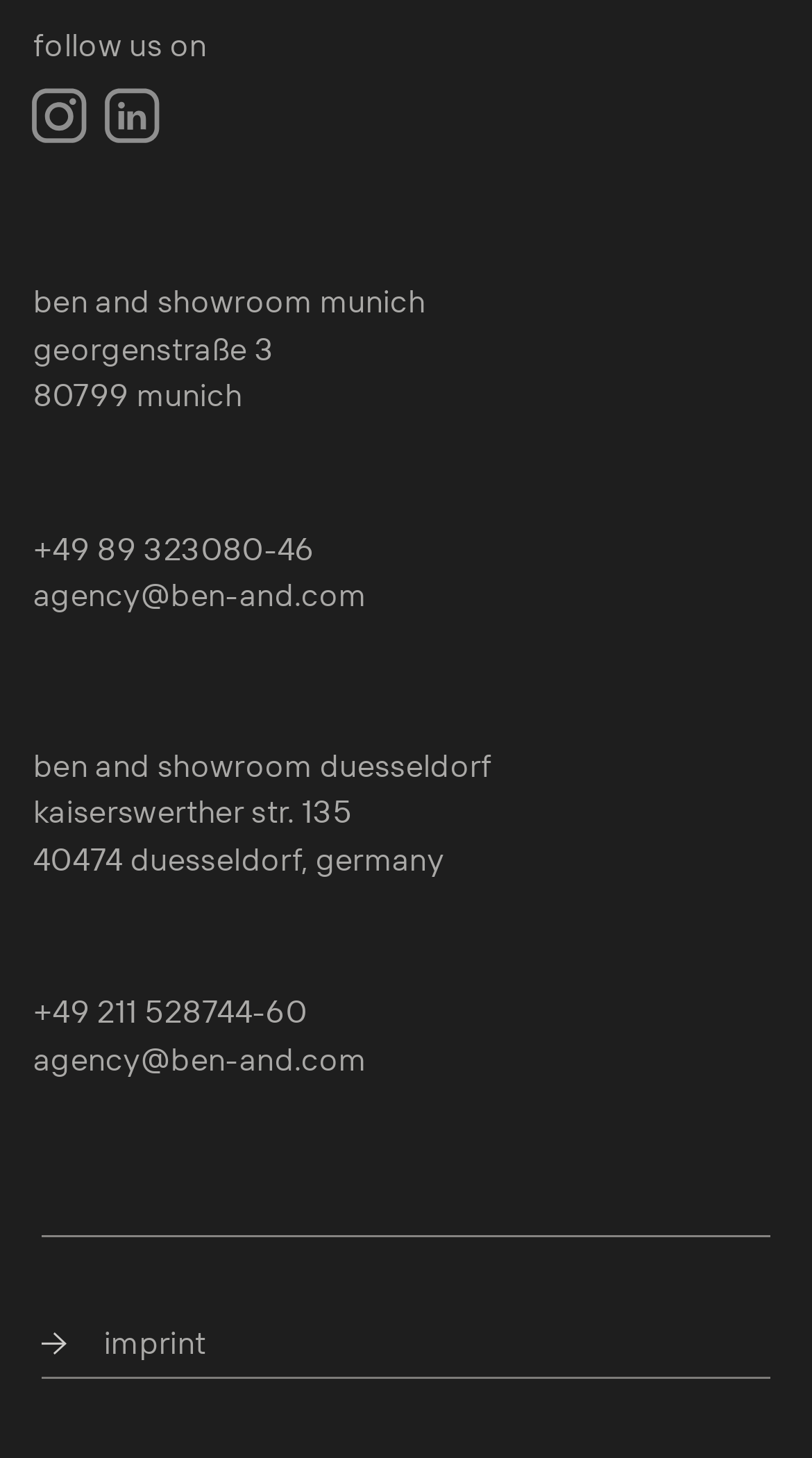What is the email address of the agency?
Refer to the image and provide a one-word or short phrase answer.

agency@ben-and.com